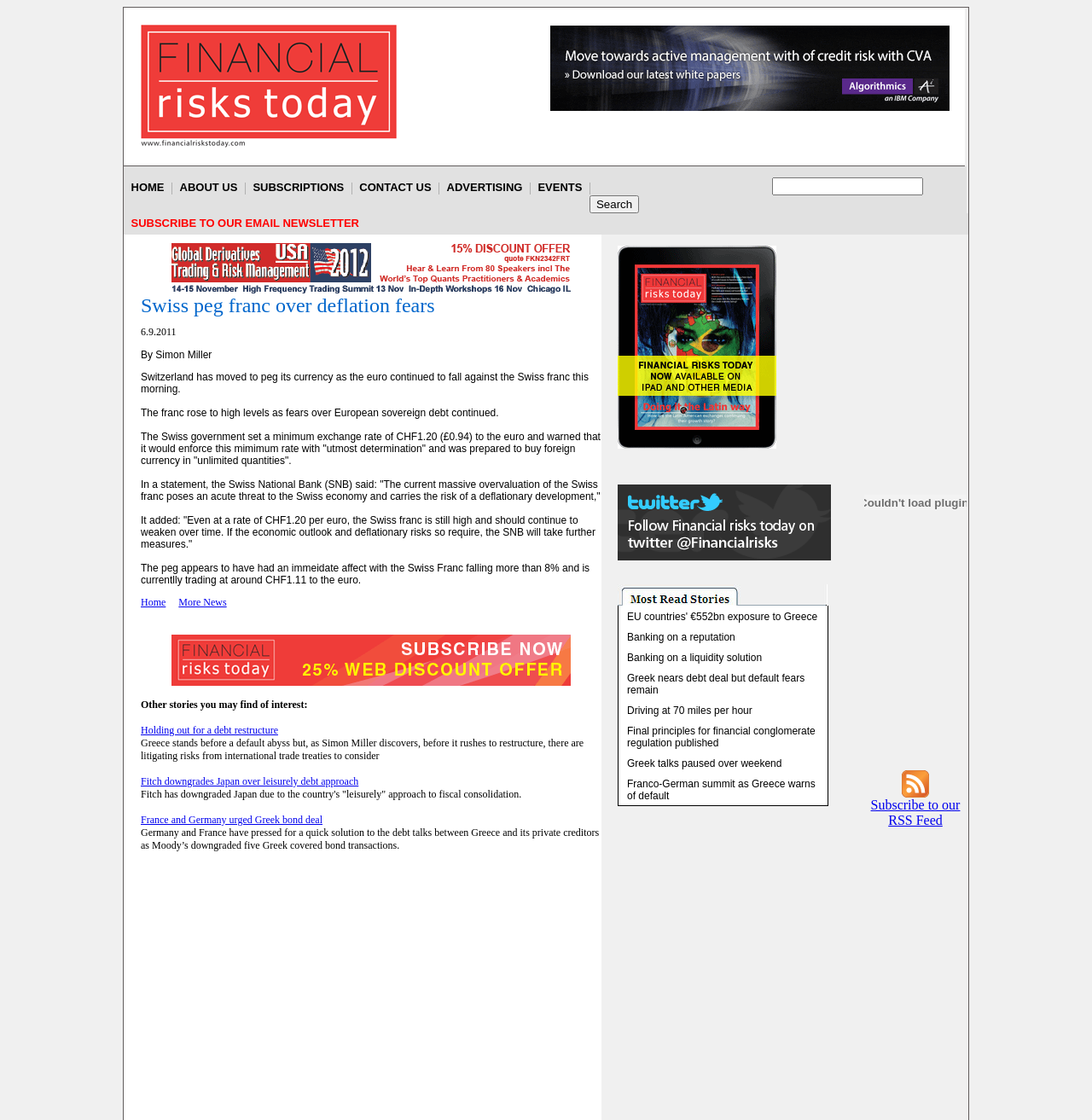What is the main topic of this webpage?
We need a detailed and meticulous answer to the question.

Based on the webpage content, it appears that the main topic is about Switzerland's decision to peg its currency, the Swiss franc, to the euro, and the implications of this decision on the economy and deflation fears.